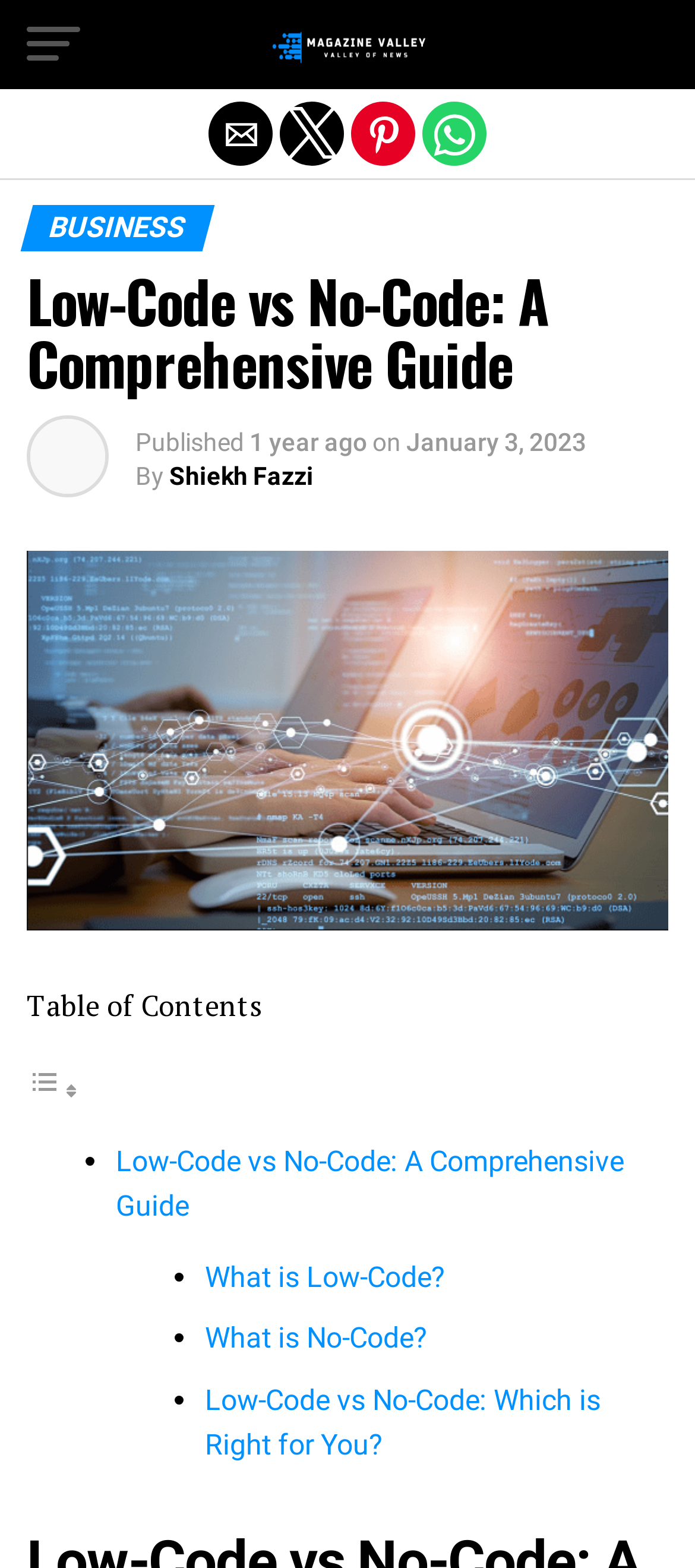From the element description What is Low-Code?, predict the bounding box coordinates of the UI element. The coordinates must be specified in the format (top-left x, top-left y, bottom-right x, bottom-right y) and should be within the 0 to 1 range.

[0.295, 0.803, 0.641, 0.825]